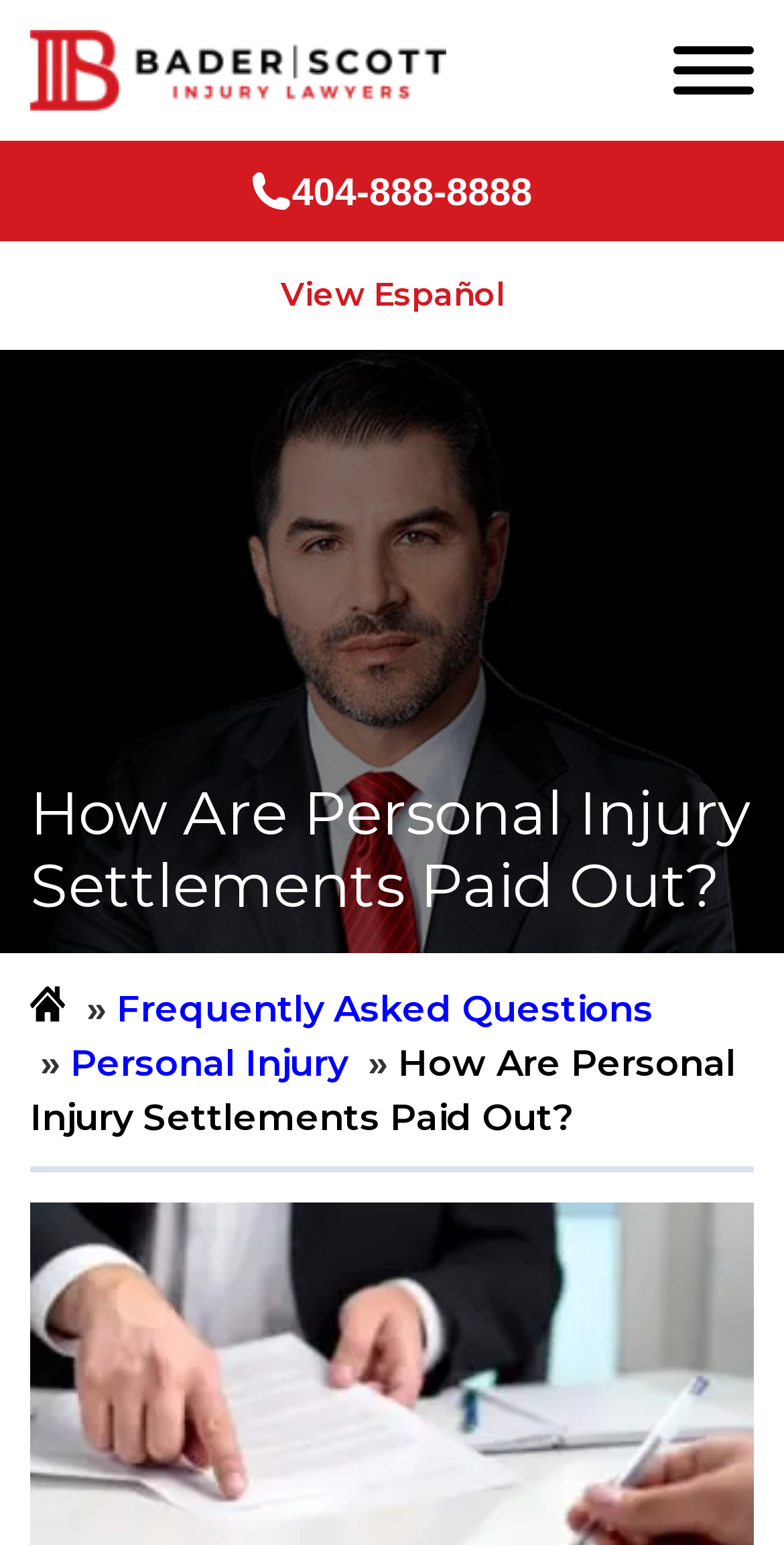What is the phone number to contact?
Using the details from the image, give an elaborate explanation to answer the question.

The phone number to contact can be found in the top-middle section of the webpage, where it says '404-888-8888' with a phone icon next to it.